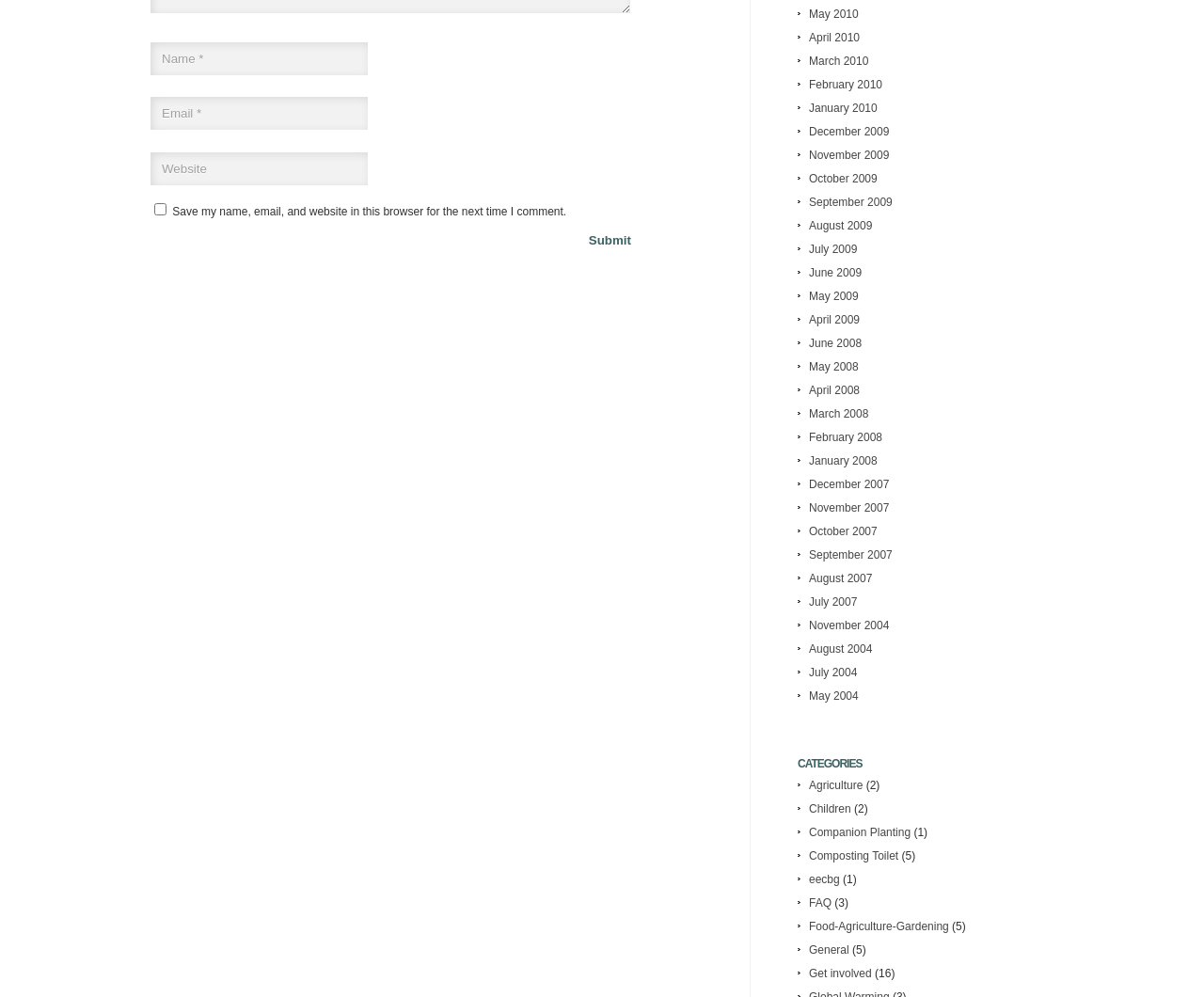Please identify the bounding box coordinates of the clickable area that will allow you to execute the instruction: "Enter your name".

[0.125, 0.042, 0.305, 0.075]